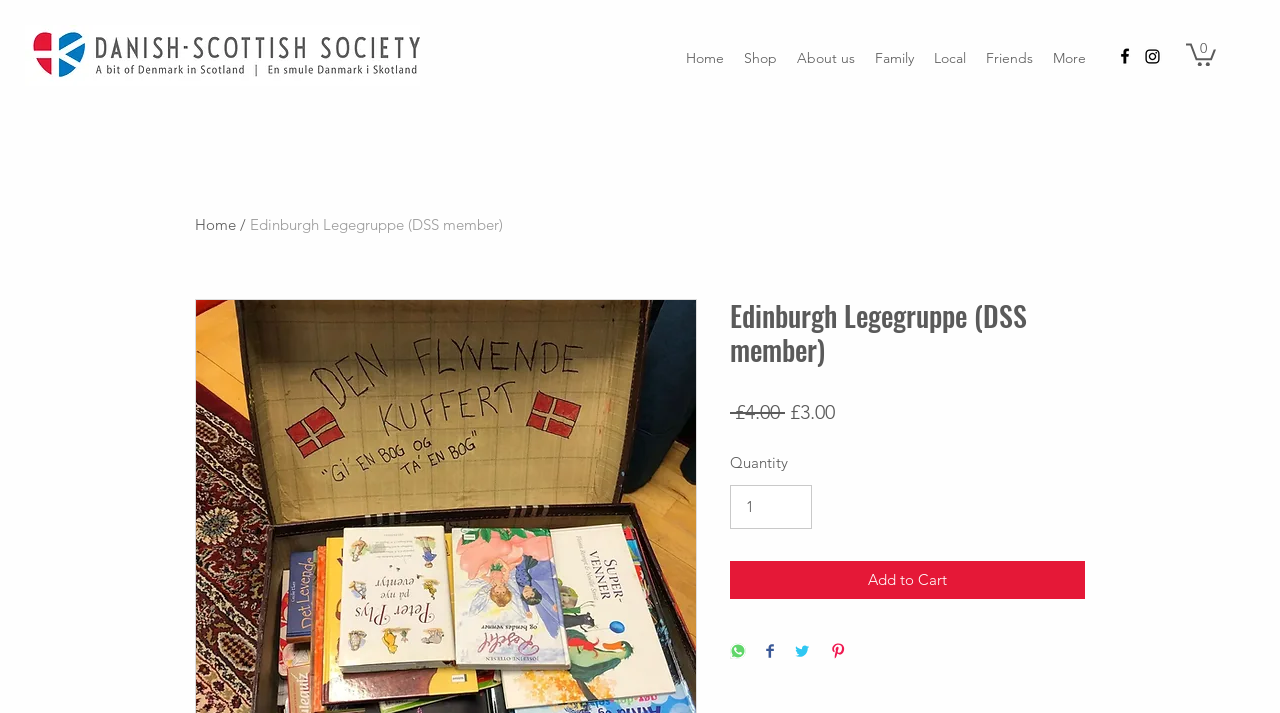What is the name of the logo on the top left?
Please answer the question with a detailed and comprehensive explanation.

I found the logo on the top left of the webpage, which is a generic element with the description 'DSSlogo2005_vector.jpg'. This logo is likely the logo of the Danish-Scottish Society.